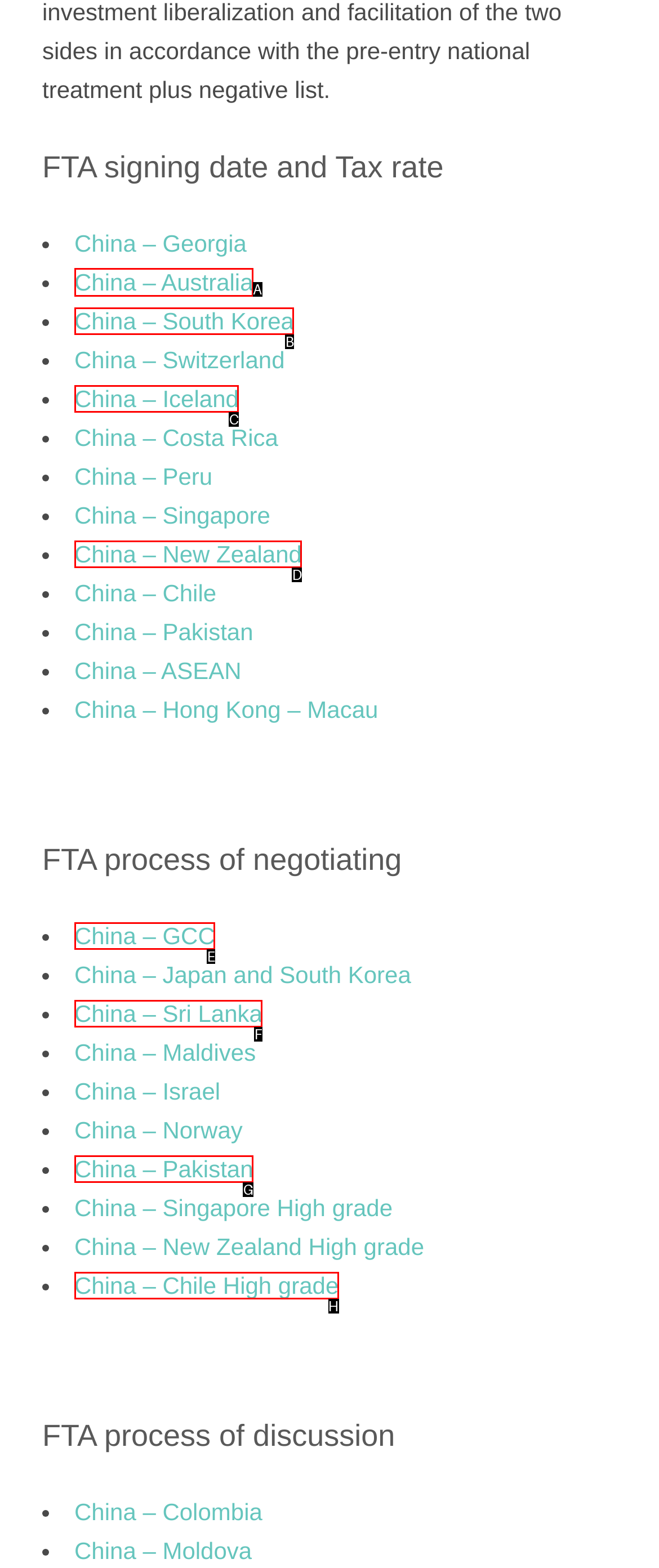Tell me which letter I should select to achieve the following goal: Click on China – Australia link
Answer with the corresponding letter from the provided options directly.

A